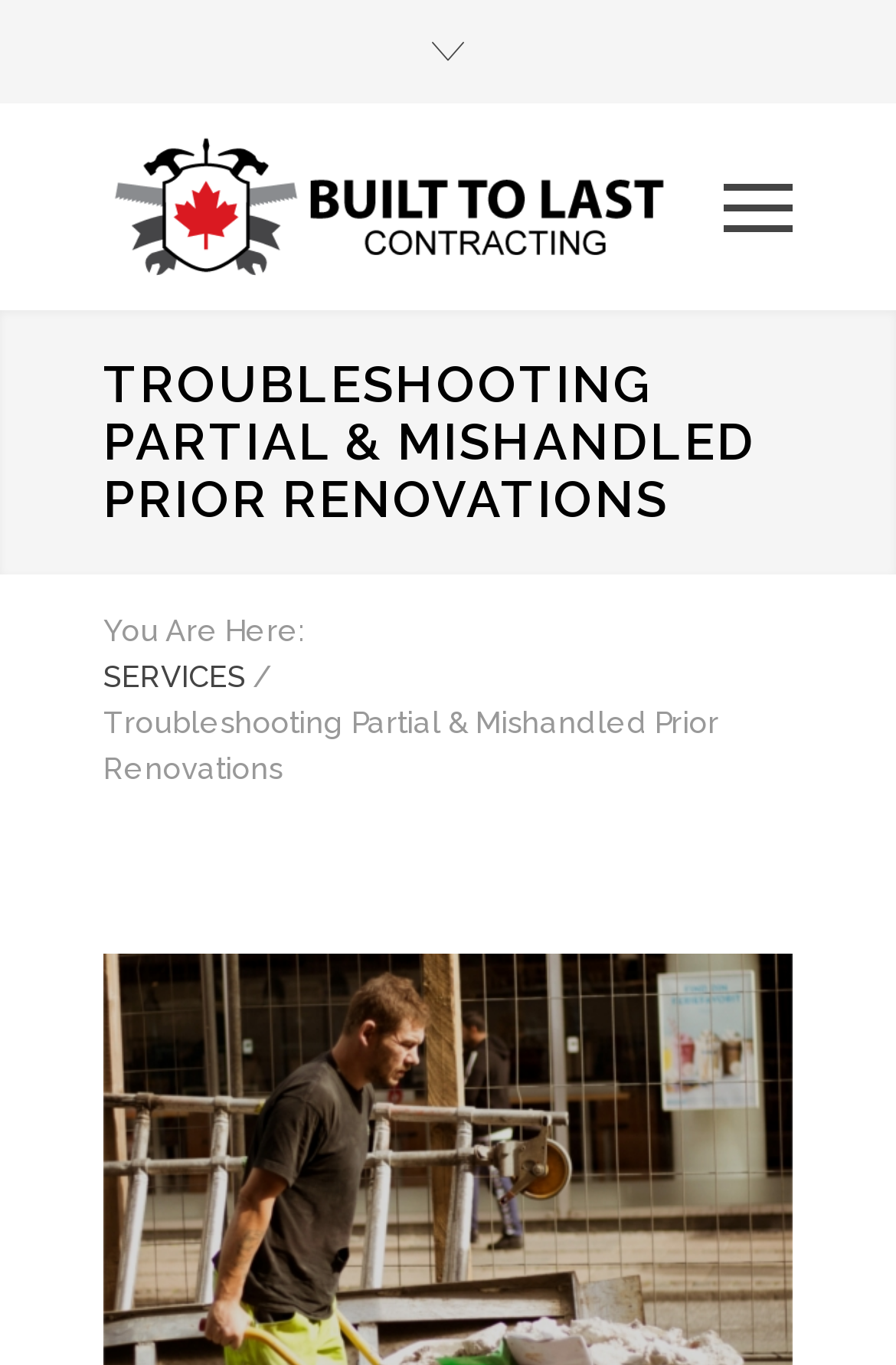Give a full account of the webpage's elements and their arrangement.

The webpage is about troubleshooting partial and mishandled prior renovations, specifically related to Built To Last Contracting. At the top, there is a link to a resource labeled "r" that spans the entire width of the page. Below it, there is a table with three columns, where the first column contains the company name "Built To Last Contracting" with an accompanying image, the second column is empty, and the third column has an unspecified link.

Further down, there is a heading that reads "TROUBLESHOOTING PARTIAL & MISHANDLED PRIOR RENOVATIONS" in a prominent font size. Below the heading, there is a text "You Are Here:" followed by a link to "SERVICES" and a forward slash, indicating a navigation path. The main content of the page is a paragraph titled "Troubleshooting Partial & Mishandled Prior Renovations", which likely provides information on the topic.